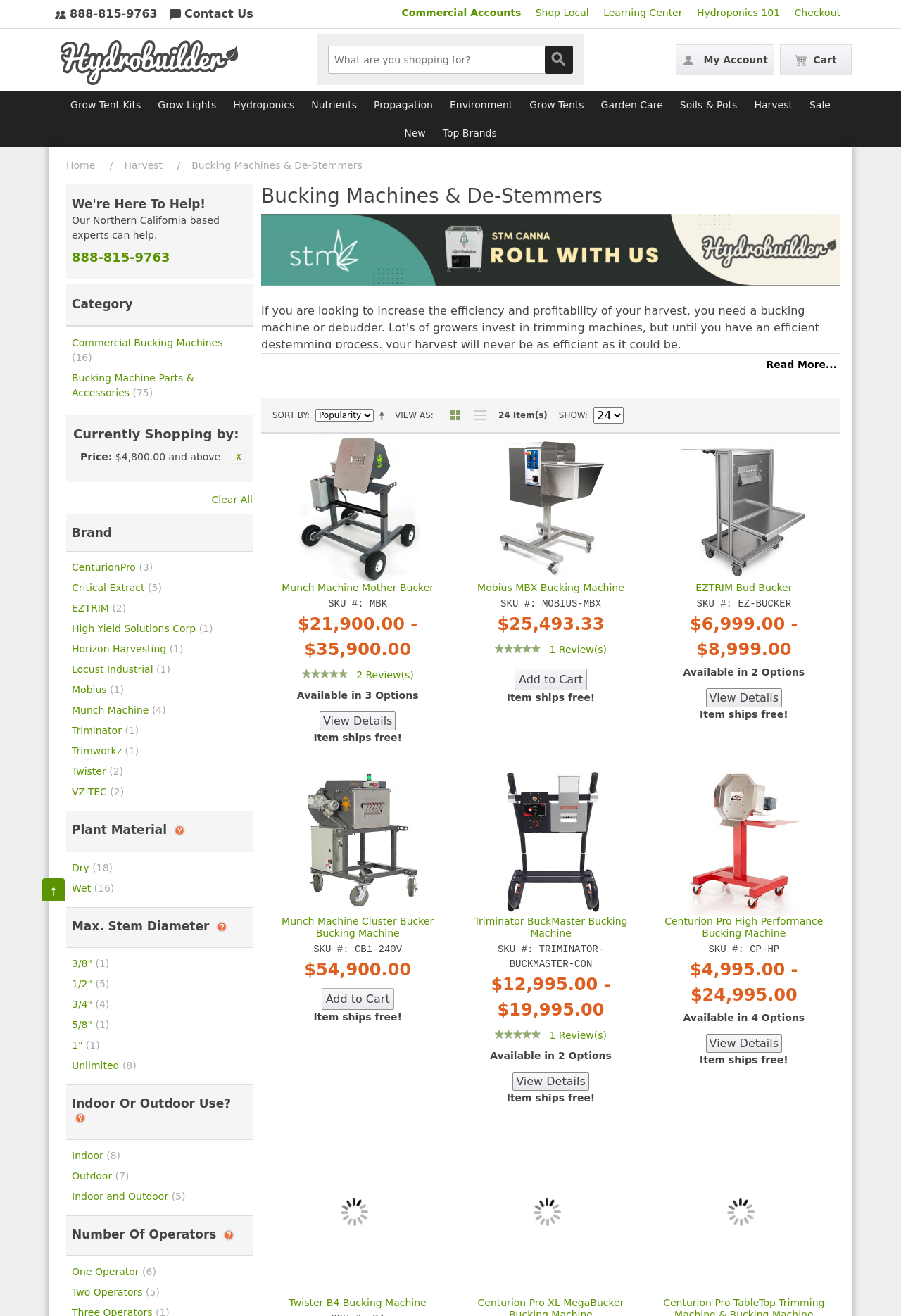Please answer the following question using a single word or phrase: 
What is the phone number to contact?

888-815-9763